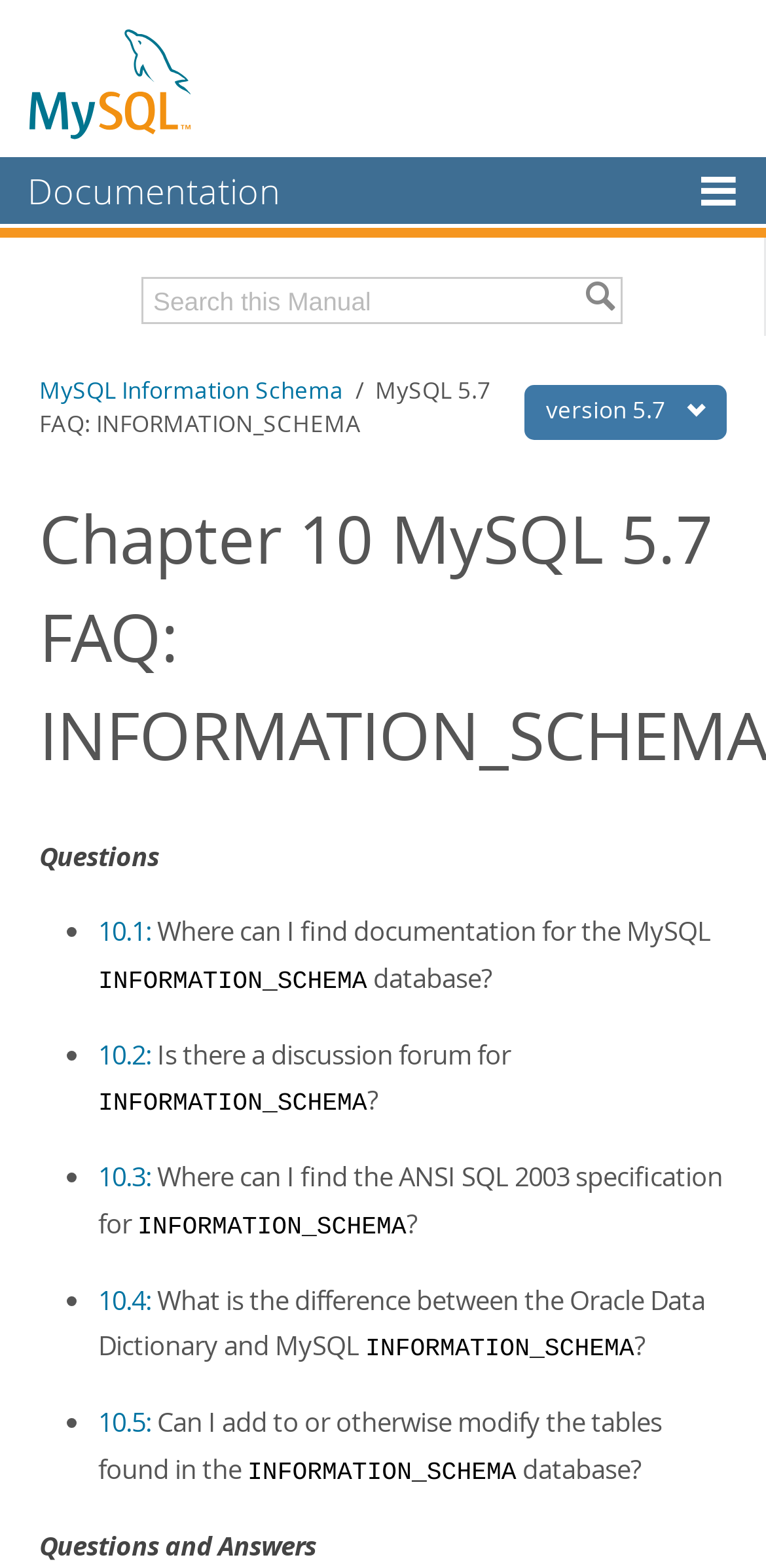Find the bounding box coordinates of the clickable area that will achieve the following instruction: "Search this Manual".

[0.187, 0.179, 0.751, 0.205]